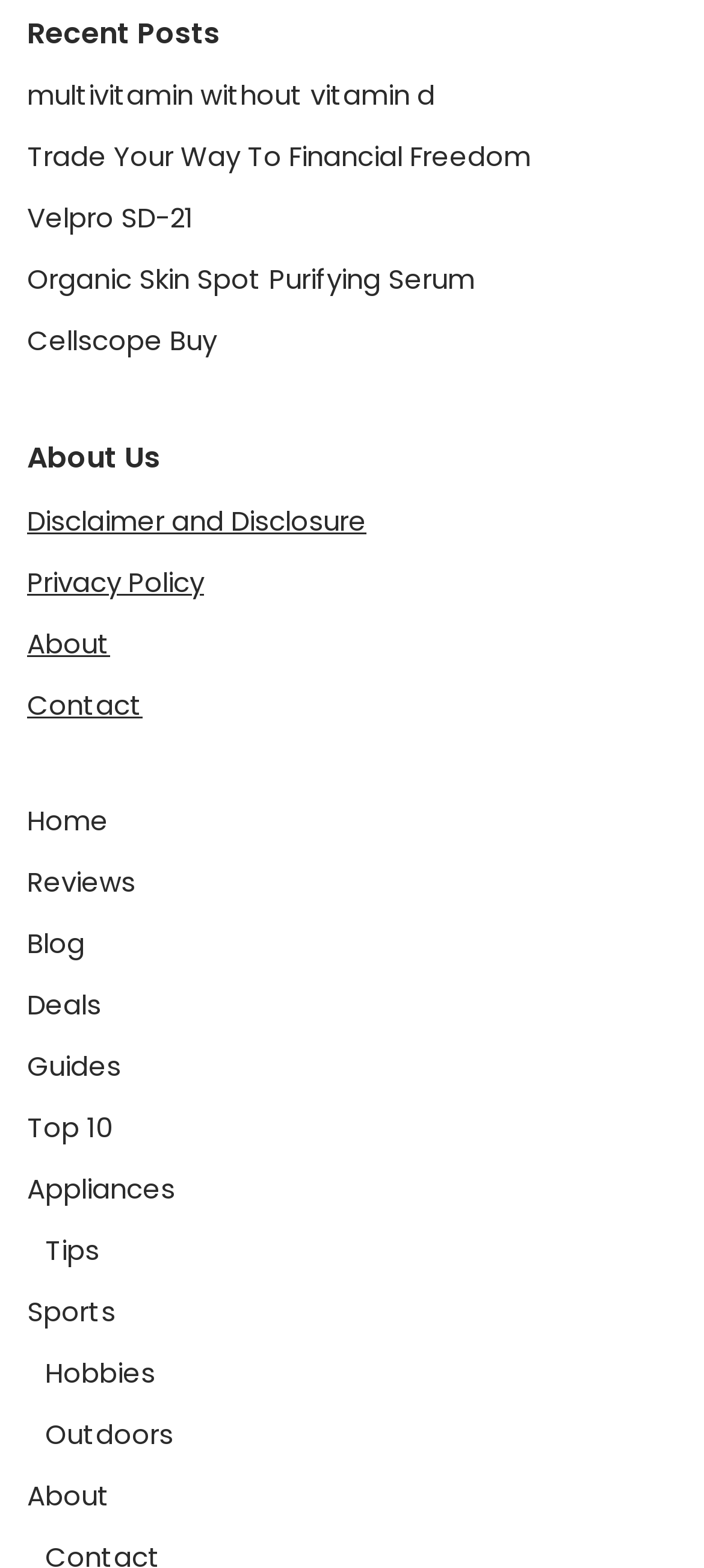Locate the bounding box coordinates of the region to be clicked to comply with the following instruction: "Check out Best Transportation Company in India". The coordinates must be four float numbers between 0 and 1, in the form [left, top, right, bottom].

None